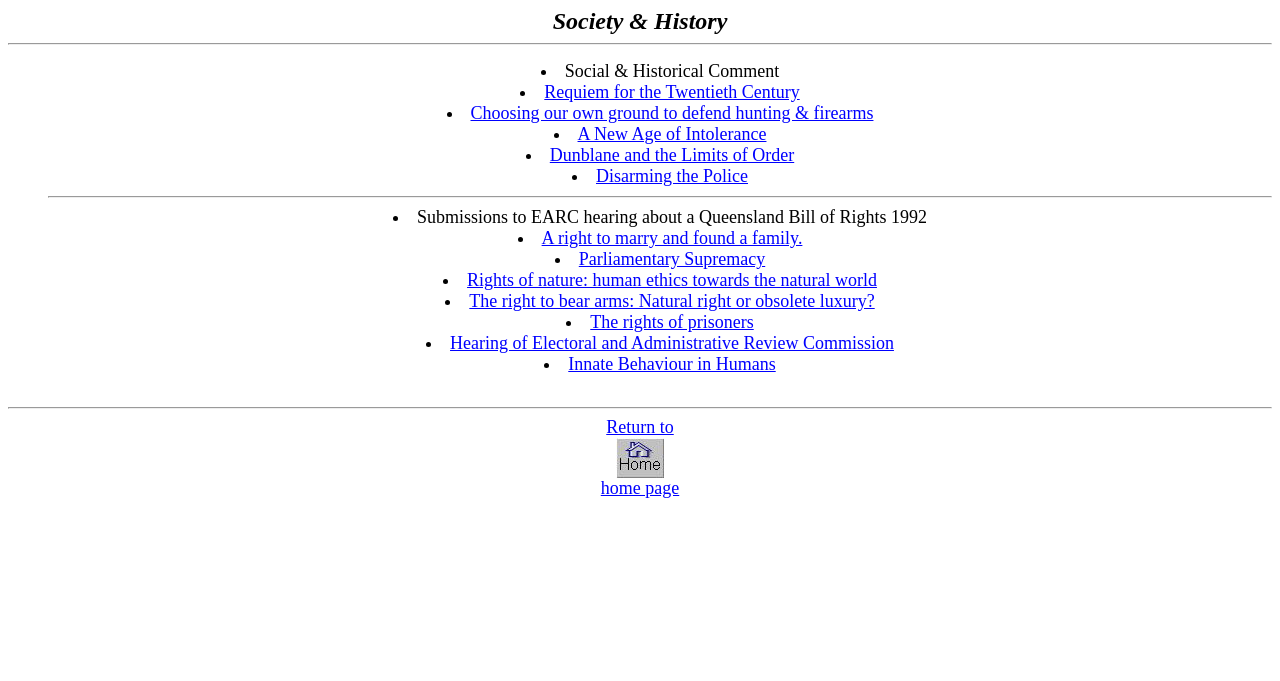Refer to the image and offer a detailed explanation in response to the question: What is the title of the first section?

The title of the first section can be found by looking at the StaticText element with the text 'Society & History' at coordinates [0.432, 0.012, 0.568, 0.05].